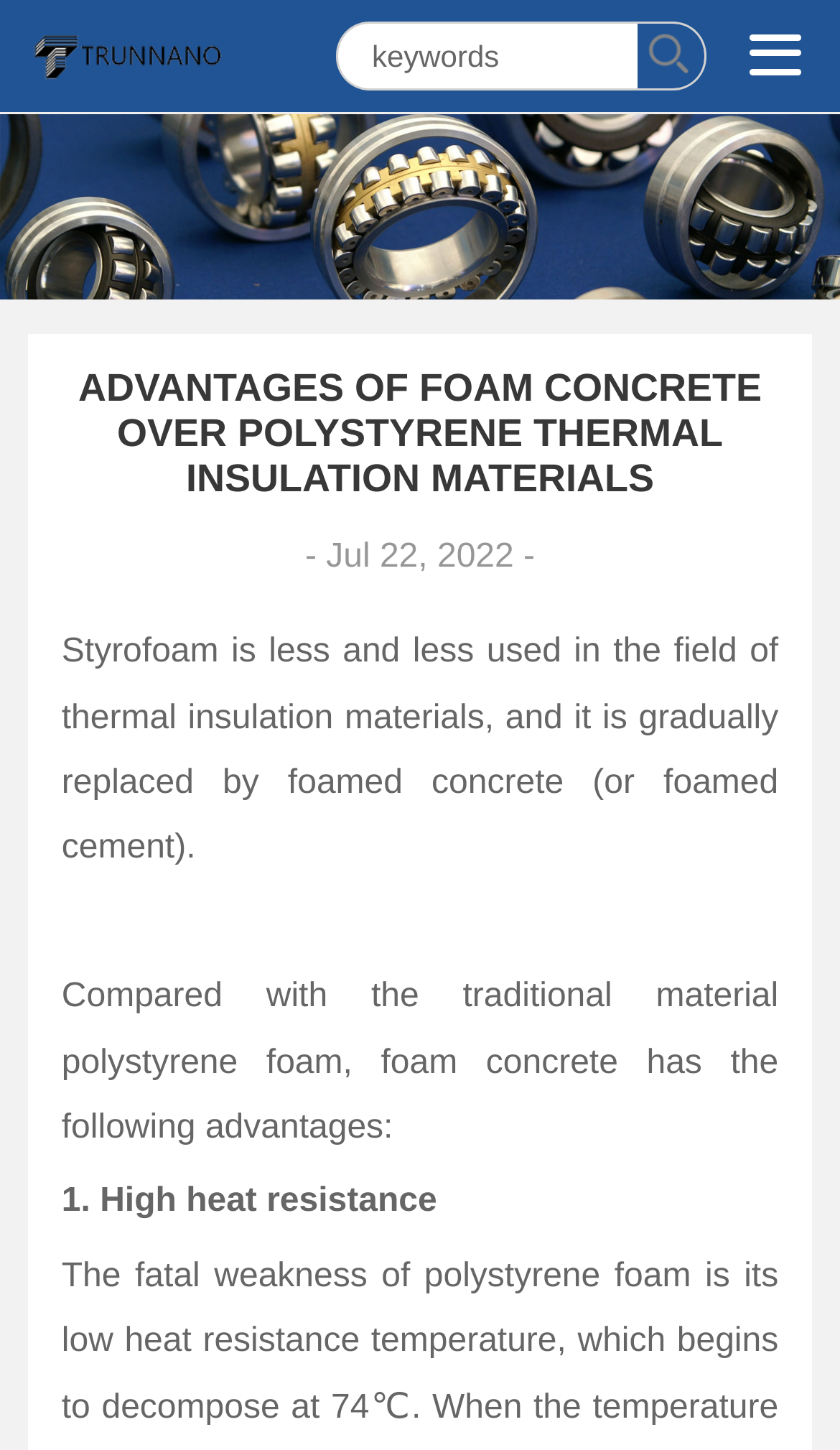Generate a thorough explanation of the webpage's elements.

The webpage appears to be a blog post discussing the advantages of foam concrete over polystyrene thermal insulation materials. At the top left corner, there is a link to "The leading foam concrete, lightweight concrete additives supplier | Cie-China.org" accompanied by a small image. Next to it, there is a textbox labeled "keywords" and a button. 

Below these elements, a large image takes up the full width of the page, showing "3D Printing Metal Powder". 

The main content of the blog post begins with a heading "ADVANTAGES OF FOAM CONCRETE OVER POLYSTYRENE THERMAL INSULATION MATERIALS" centered near the top of the page. 

Below the heading, there is a date "Jul 22, 2022" followed by a brief introduction stating that Styrofoam is being replaced by foamed concrete in the field of thermal insulation materials. 

The introduction is followed by a list of advantages of foam concrete, starting with "Compared with the traditional material polystyrene foam, foam concrete has the following advantages:". The first advantage listed is "1. High heat resistance", which is explained in more detail in the following text, mentioning that polystyrene foam has a low heat resistance temperature that begins to decompose at 74℃.